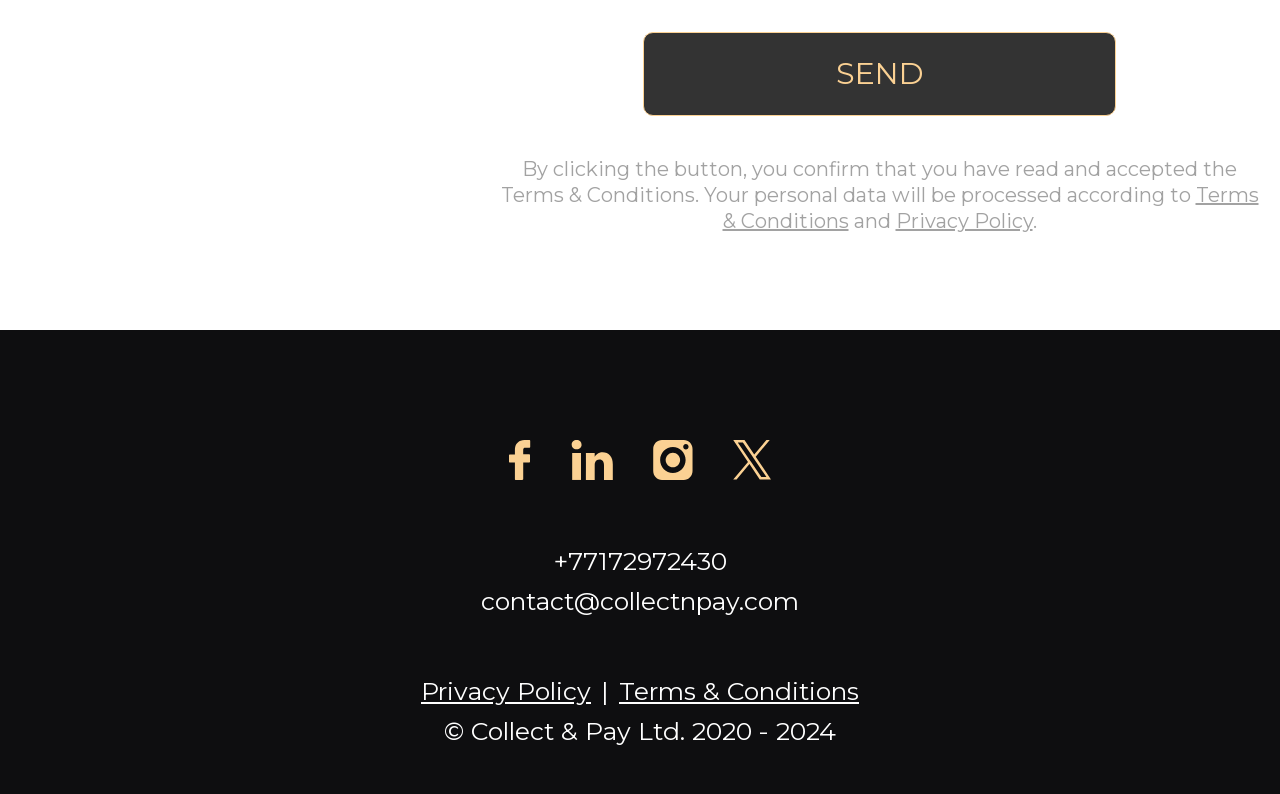How many links are there to 'Terms & Conditions'?
Answer the question with just one word or phrase using the image.

2